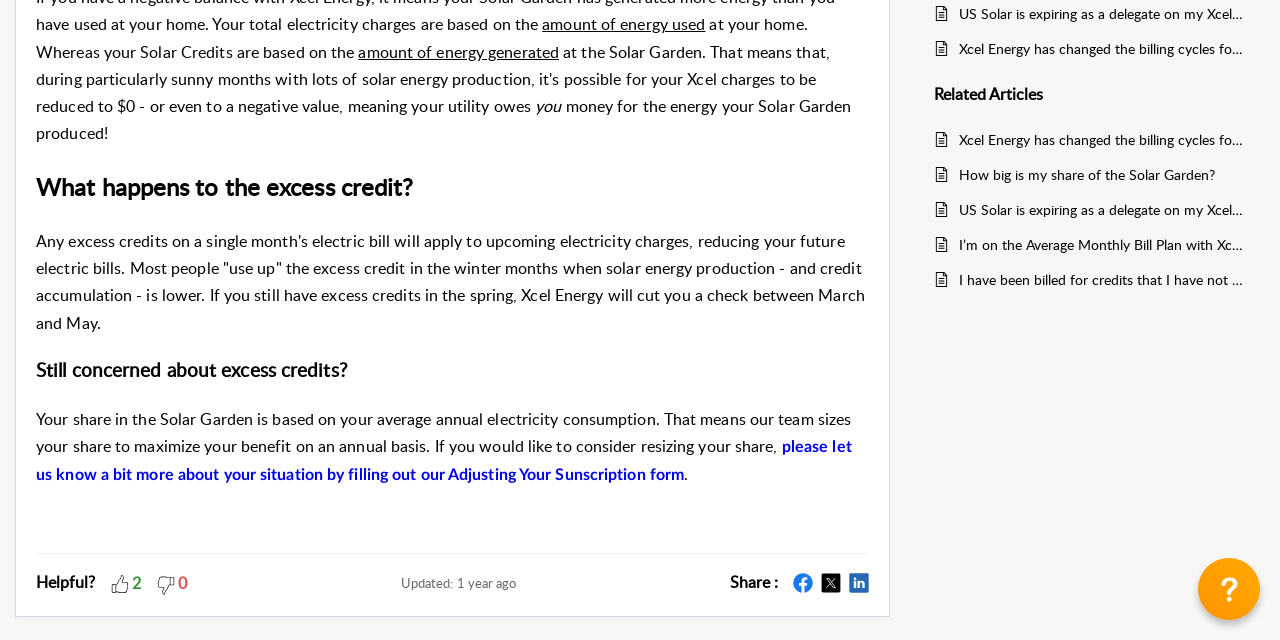Please find the bounding box for the UI element described by: "parent_node: 2".

[0.086, 0.892, 0.102, 0.926]